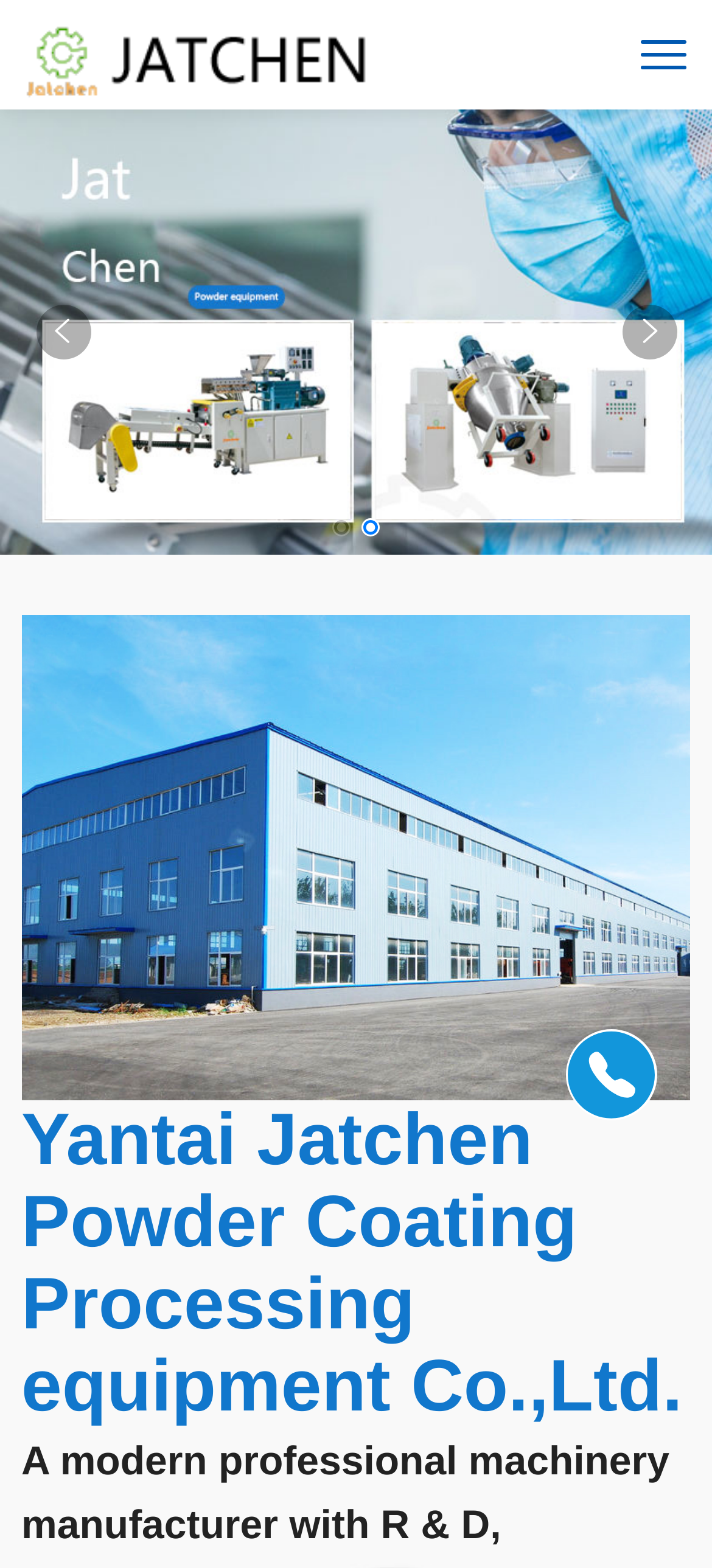Identify the bounding box of the UI element described as follows: "aria-label="Go to slide 2"". Provide the coordinates as four float numbers in the range of 0 to 1 [left, top, right, bottom].

[0.508, 0.331, 0.533, 0.342]